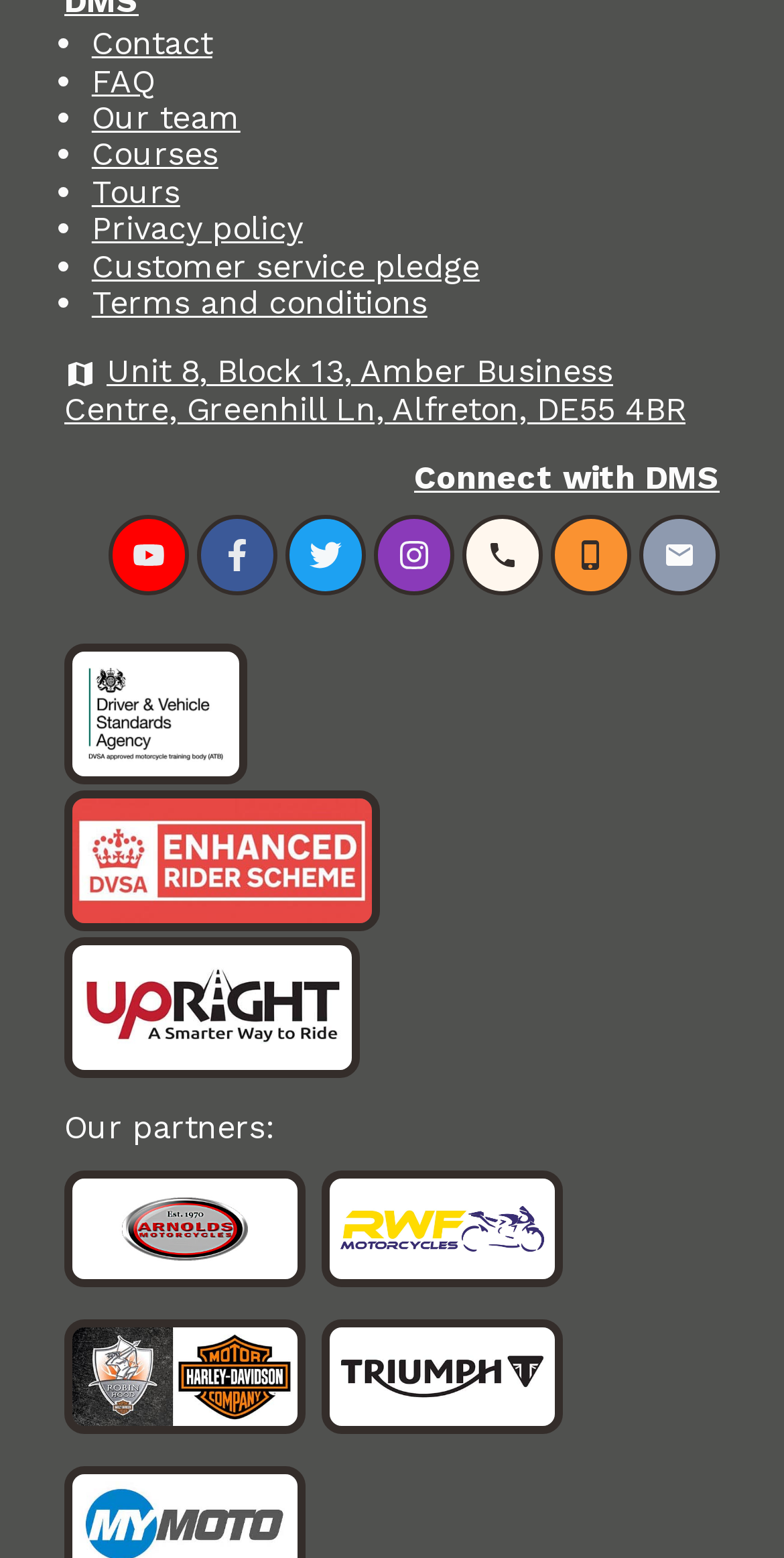Give a one-word or short phrase answer to the question: 
What is the text above the social media links?

Connect with DMS